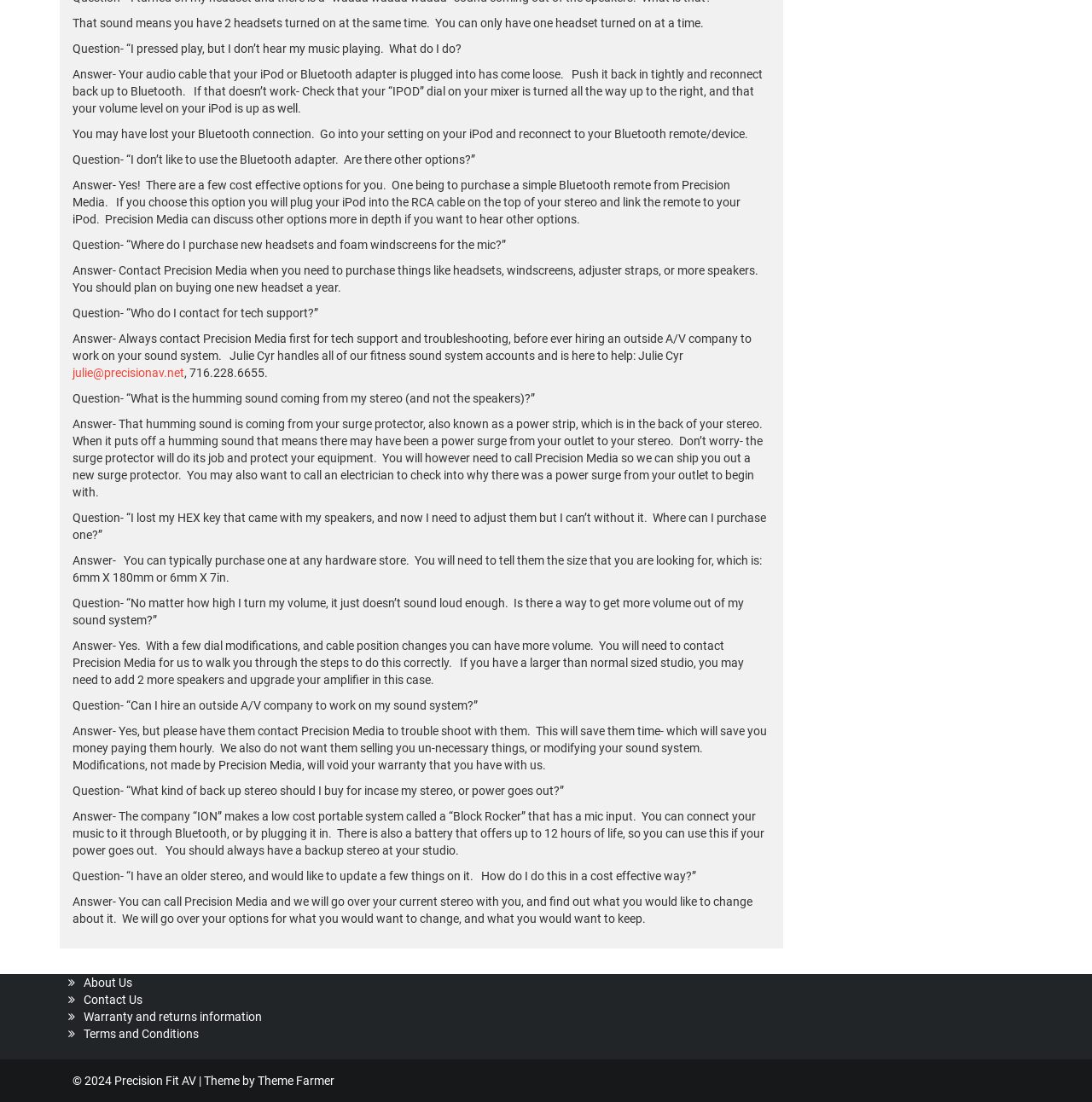What is a good backup stereo option?
Look at the image and respond with a one-word or short phrase answer.

ION Block Rocker